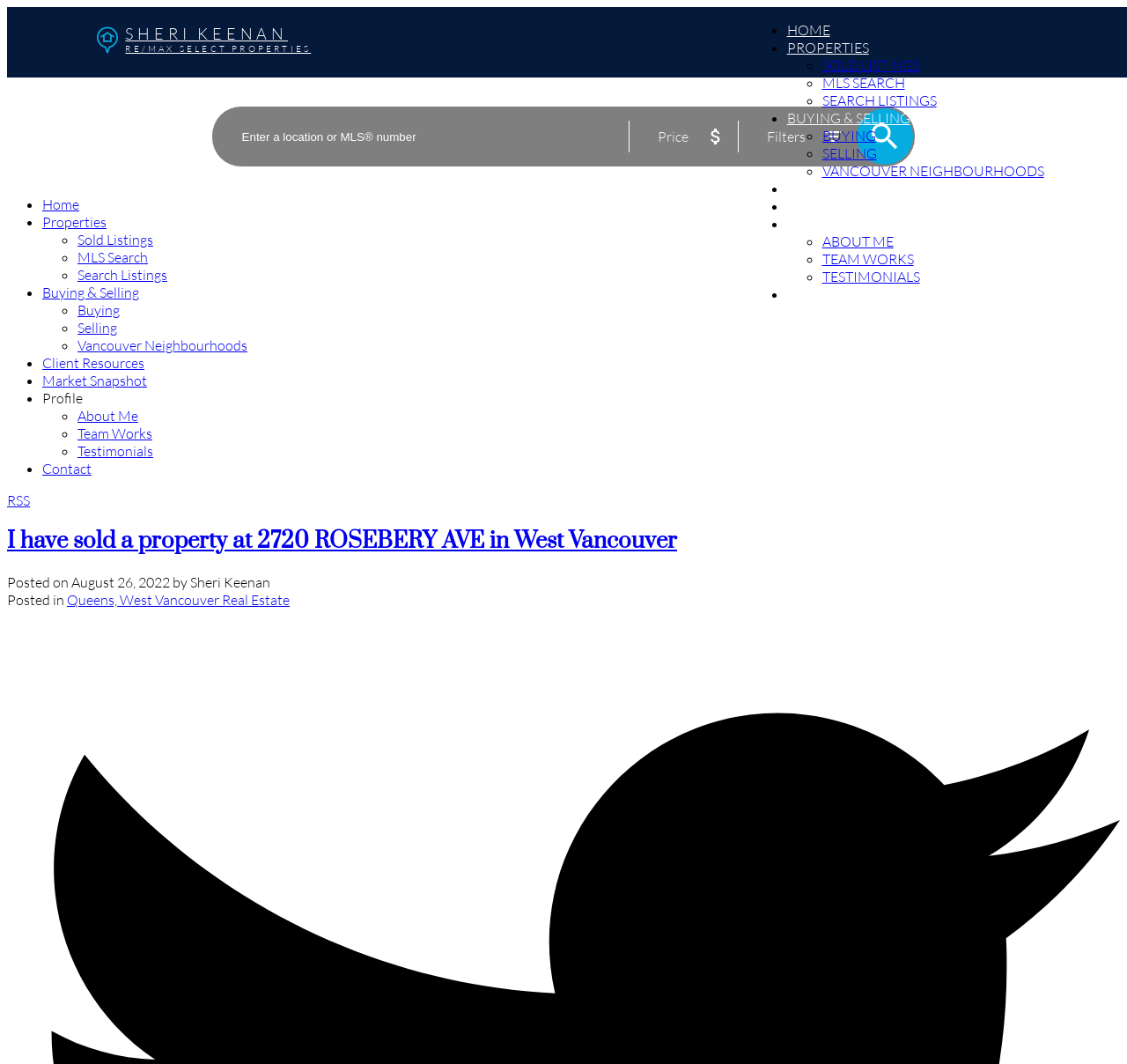Identify the bounding box coordinates of the area you need to click to perform the following instruction: "Click the 'RSS' link".

[0.006, 0.462, 0.027, 0.478]